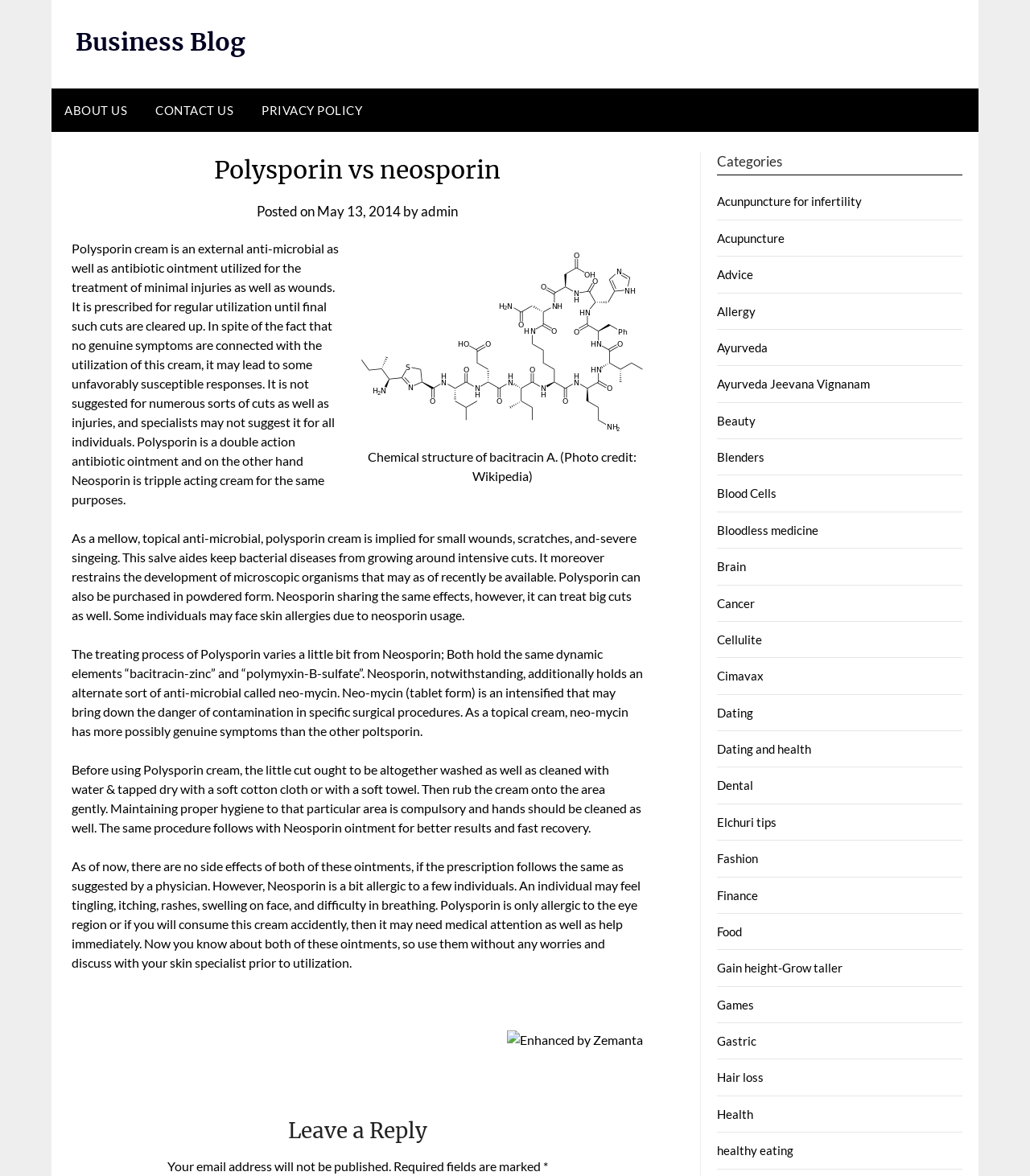Determine the bounding box coordinates for the area that should be clicked to carry out the following instruction: "Click on the 'May 13, 2014' link".

[0.308, 0.173, 0.389, 0.187]